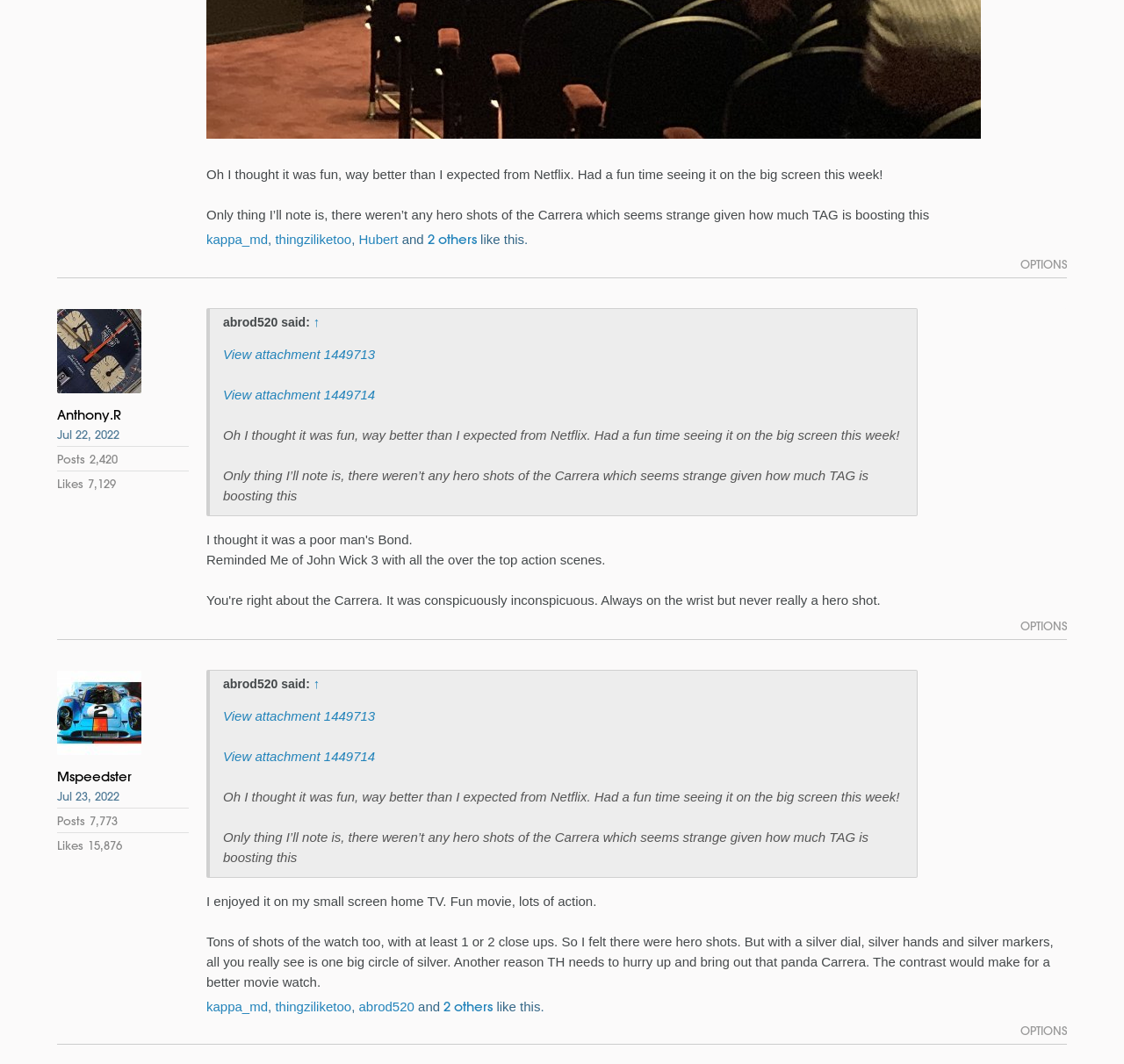Find the bounding box of the UI element described as: "2 others". The bounding box coordinates should be given as four float values between 0 and 1, i.e., [left, top, right, bottom].

[0.395, 0.938, 0.438, 0.954]